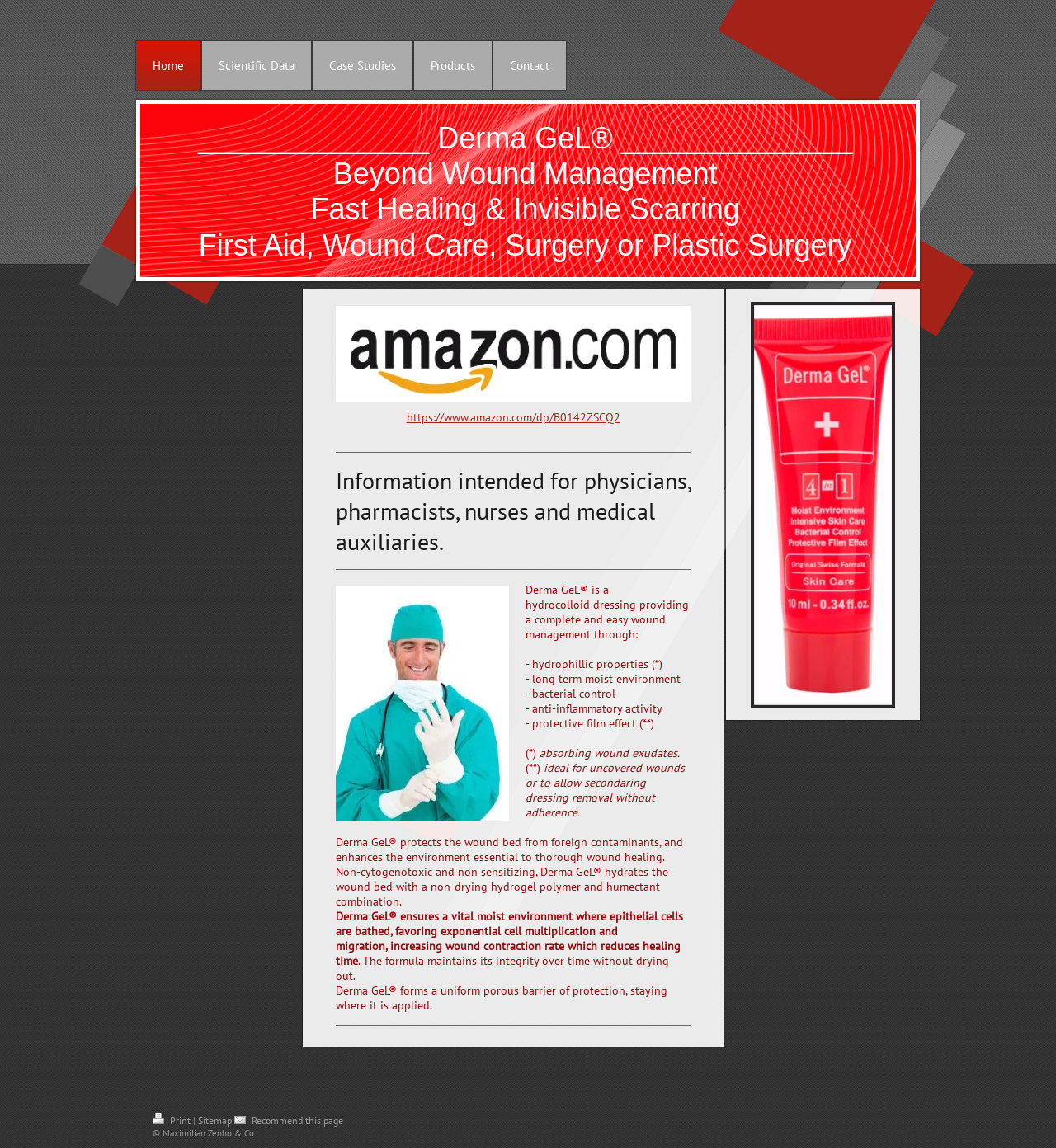Identify the coordinates of the bounding box for the element that must be clicked to accomplish the instruction: "Click on the 'Scientific Data' link".

[0.191, 0.036, 0.295, 0.078]